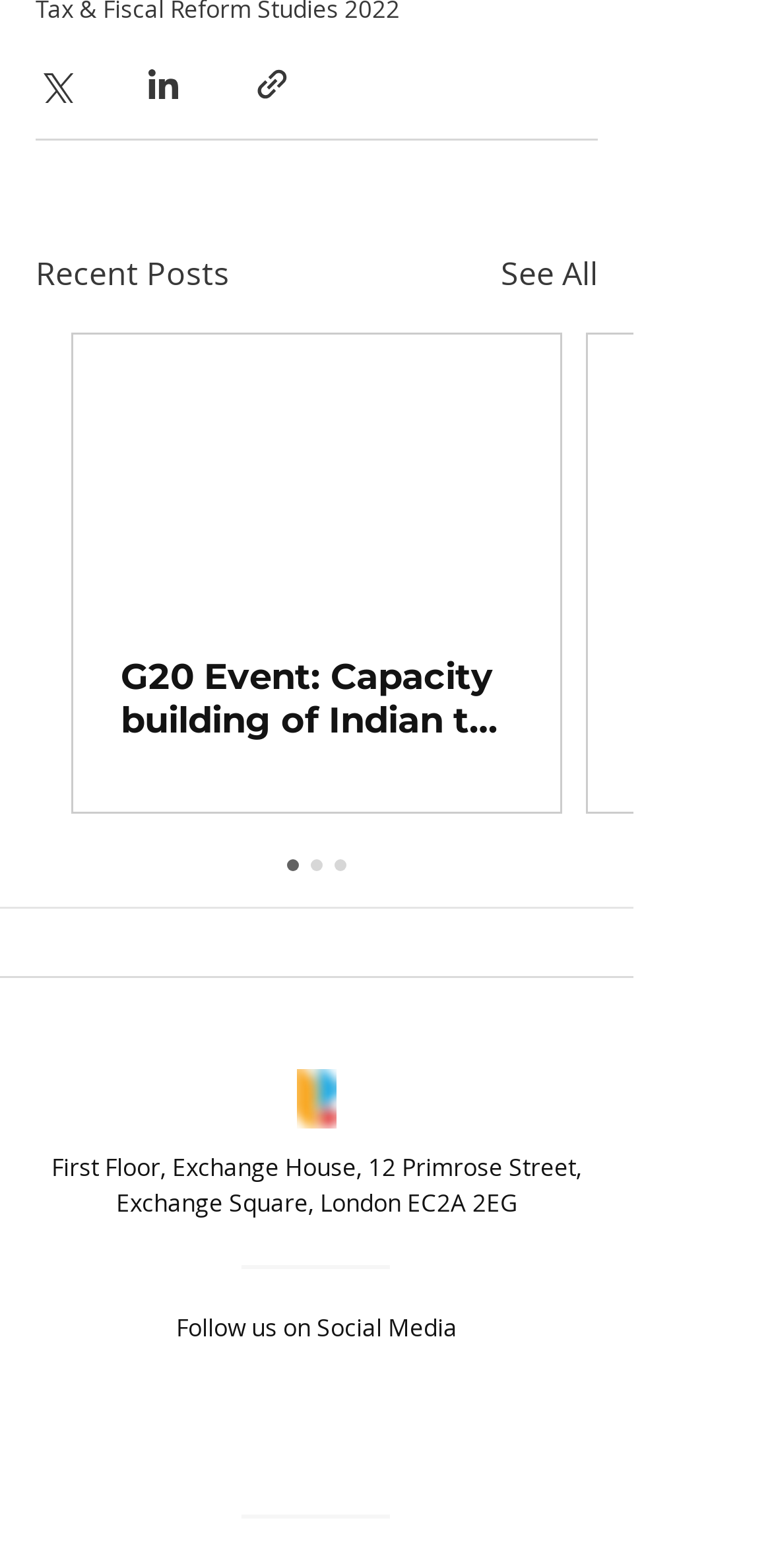How many share options are available? Refer to the image and provide a one-word or short phrase answer.

3